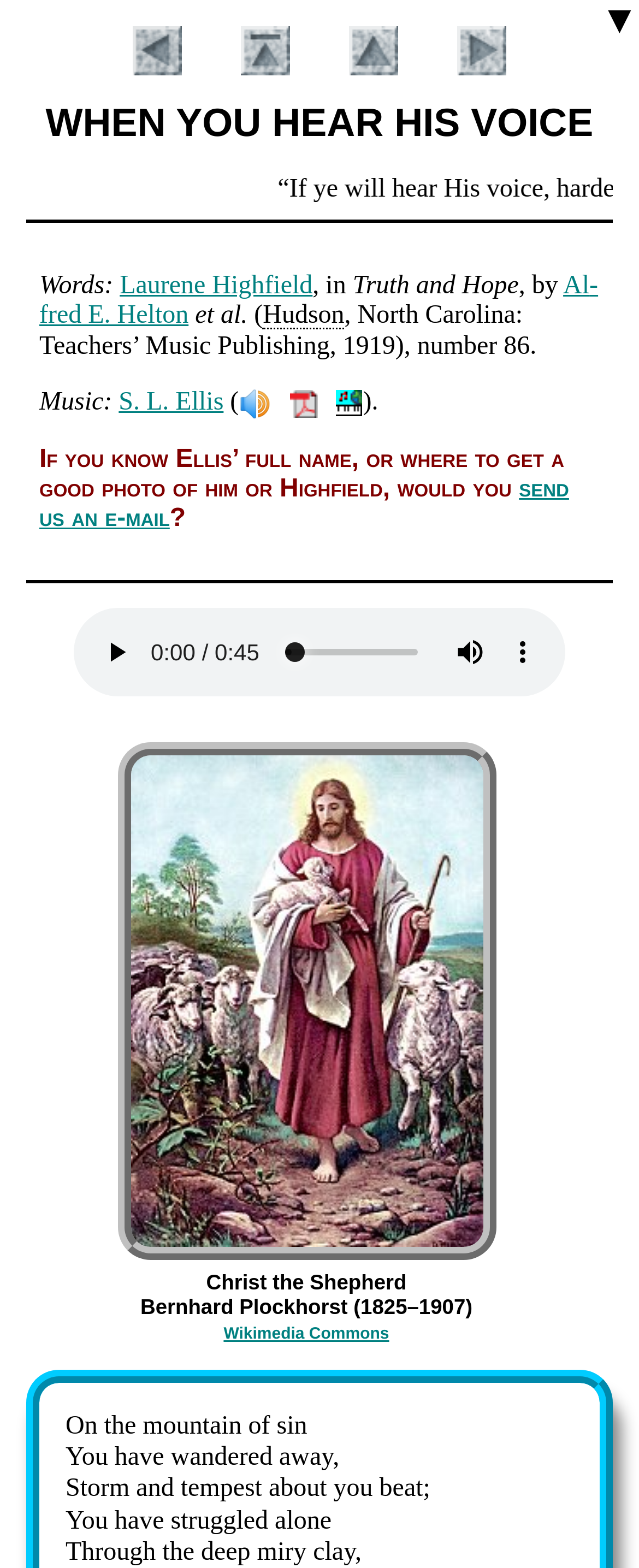Kindly determine the bounding box coordinates of the area that needs to be clicked to fulfill this instruction: "read about late spring 1949".

None